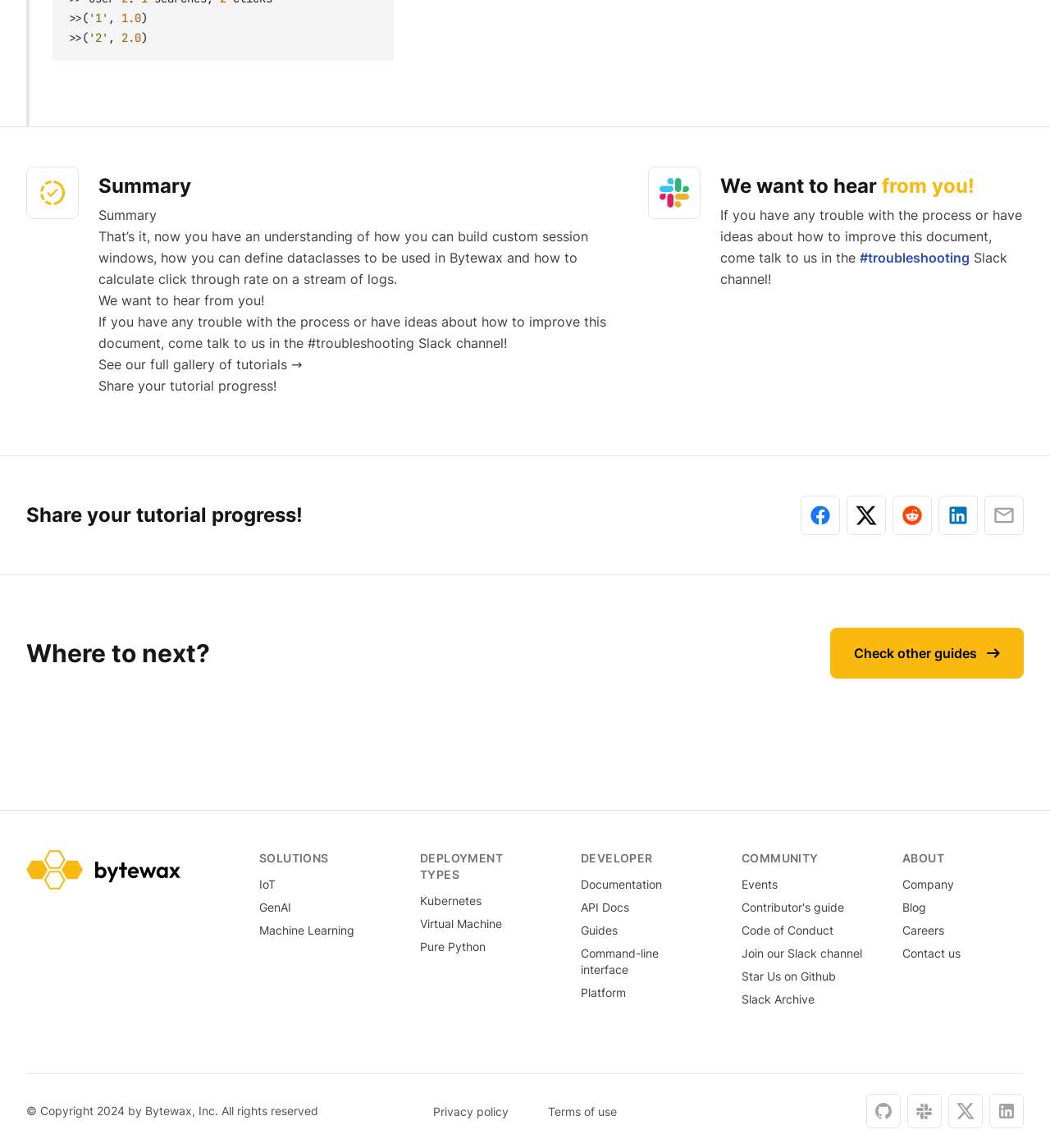What is the company name mentioned in the webpage?
Look at the image and respond with a one-word or short phrase answer.

Bytewax, Inc.